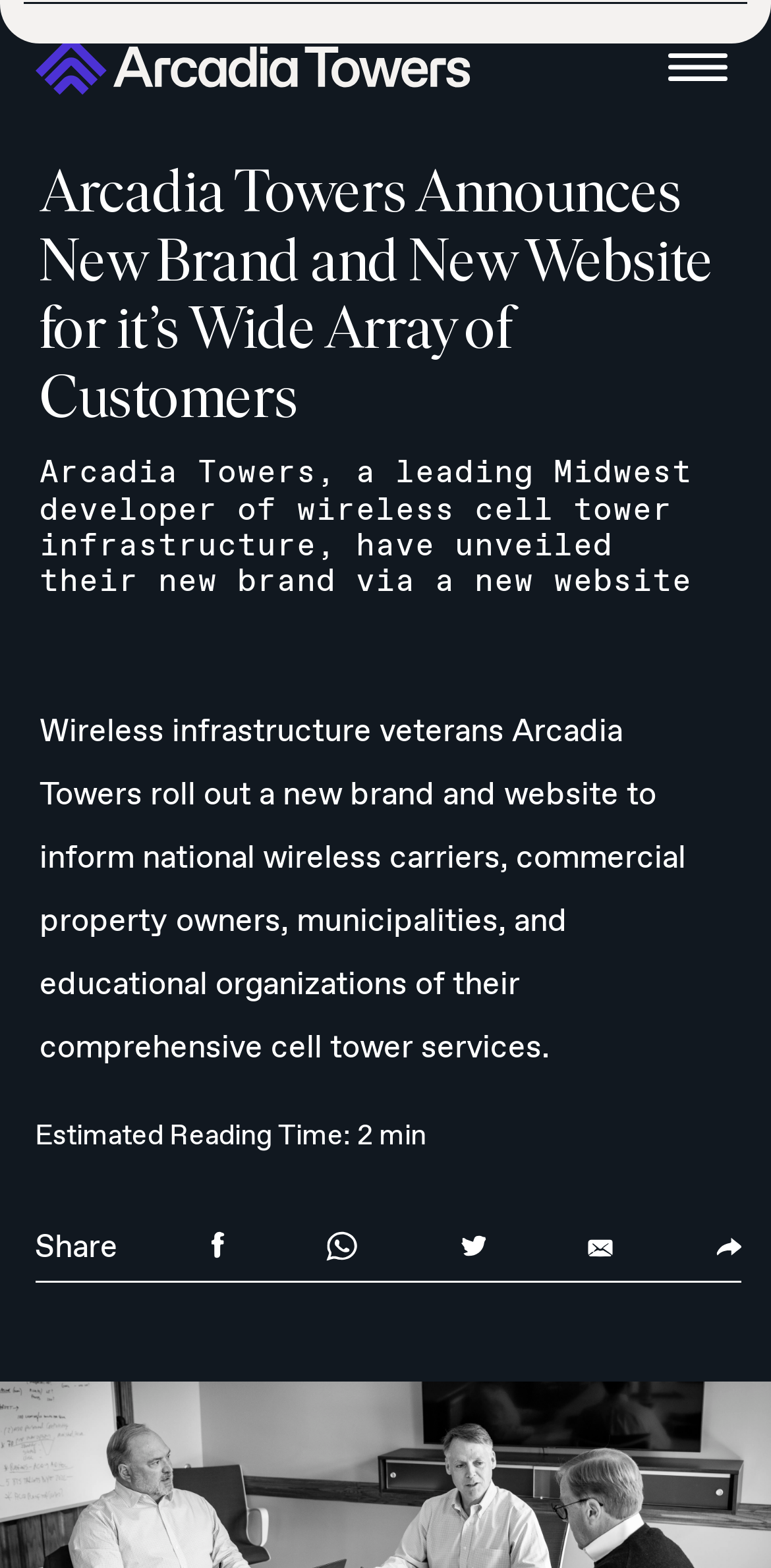What is the company name?
Please utilize the information in the image to give a detailed response to the question.

The company name is mentioned in the static text 'Arcadia Towers Announces New Brand and New Website for it’s Wide Array of Customers' and also in the image descriptions as 'Arcadia icon'.